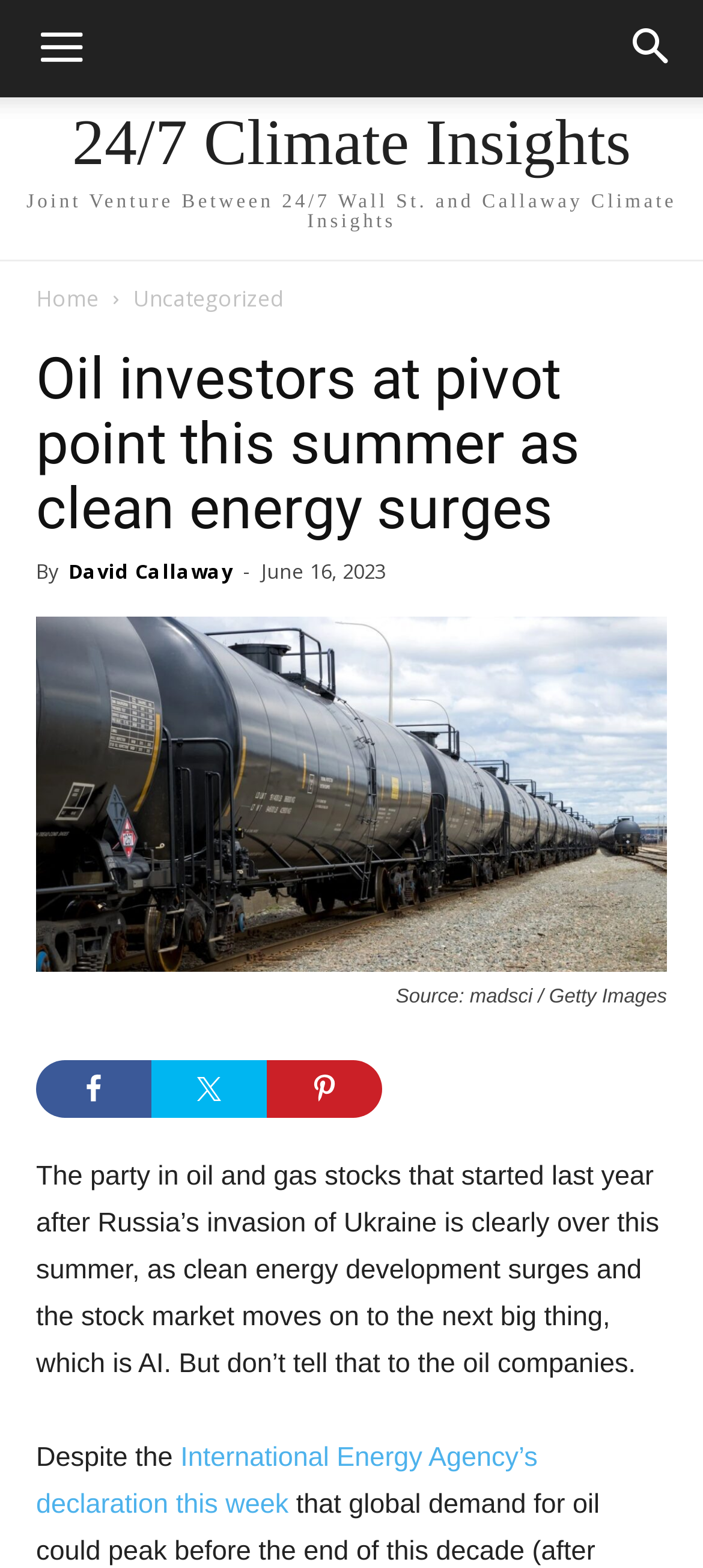Create an elaborate caption that covers all aspects of the webpage.

The webpage appears to be an article about oil investors and the shift towards clean energy. At the top, there is a link with a icon and a button with an icon, positioned at the top-left and top-right corners, respectively. Below them, there is a link to "24/7 Climate Insights Joint Venture Between 24/7 Wall St. and Callaway Climate Insights" that spans the entire width of the page.

The main content of the article is divided into sections. The first section has a header with the title "Oil investors at pivot point this summer as clean energy surges" and is positioned at the top-center of the page. Below the title, there is a byline with the author's name, "David Callaway", and a timestamp indicating the article was published on June 16, 2023.

To the right of the title, there is a figure with an image and a caption that reads "Source: madsci / Getty Images". The image takes up most of the width of the page, and the caption is positioned below it.

Below the image, there are three links to share the article on Facebook, Twitter, and Pinterest, each with a corresponding icon. These links are positioned in a row, taking up about half of the page's width.

The main article text begins below the sharing links, with a paragraph that discusses the shift away from oil and gas stocks towards clean energy and AI. The text is divided into two blocks, with a link to the "International Energy Agency’s declaration this week" embedded in the second block.